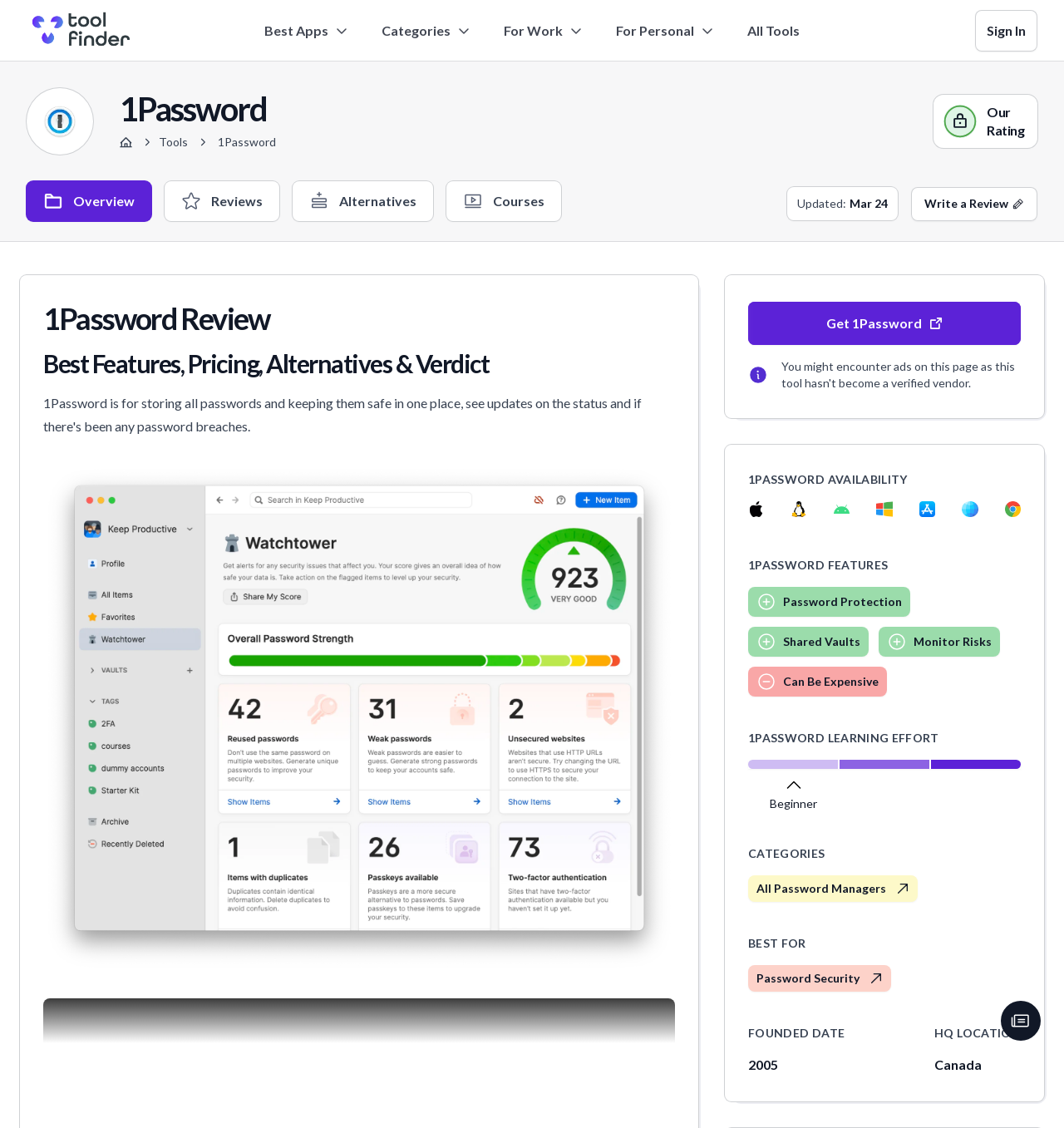Find the bounding box coordinates of the element you need to click on to perform this action: 'Select a language'. The coordinates should be represented by four float values between 0 and 1, in the format [left, top, right, bottom].

None